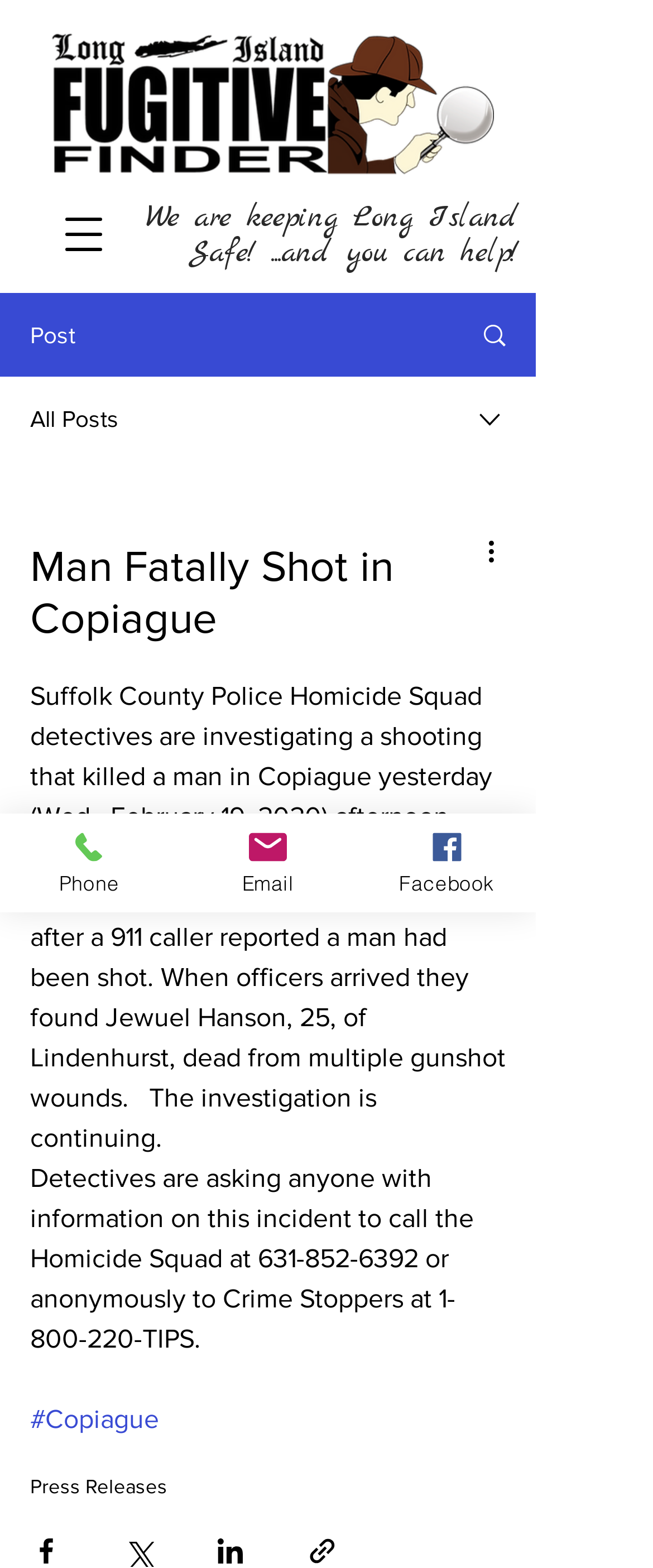Please mark the bounding box coordinates of the area that should be clicked to carry out the instruction: "Click on the Press Releases link".

[0.046, 0.941, 0.256, 0.956]